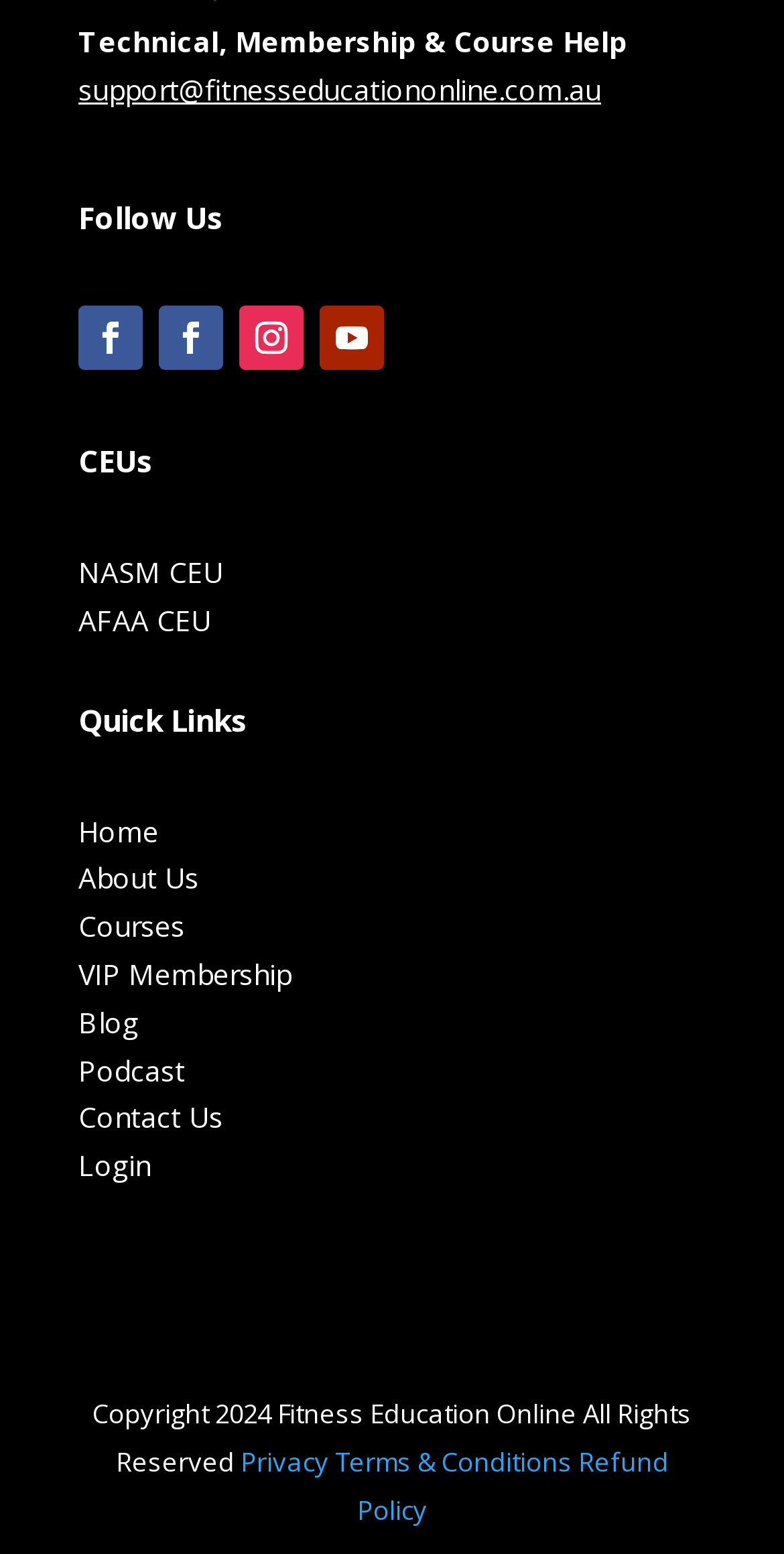Based on the element description Terms & Conditions, identify the bounding box of the UI element in the given webpage screenshot. The coordinates should be in the format (top-left x, top-left y, bottom-right x, bottom-right y) and must be between 0 and 1.

[0.427, 0.929, 0.729, 0.952]